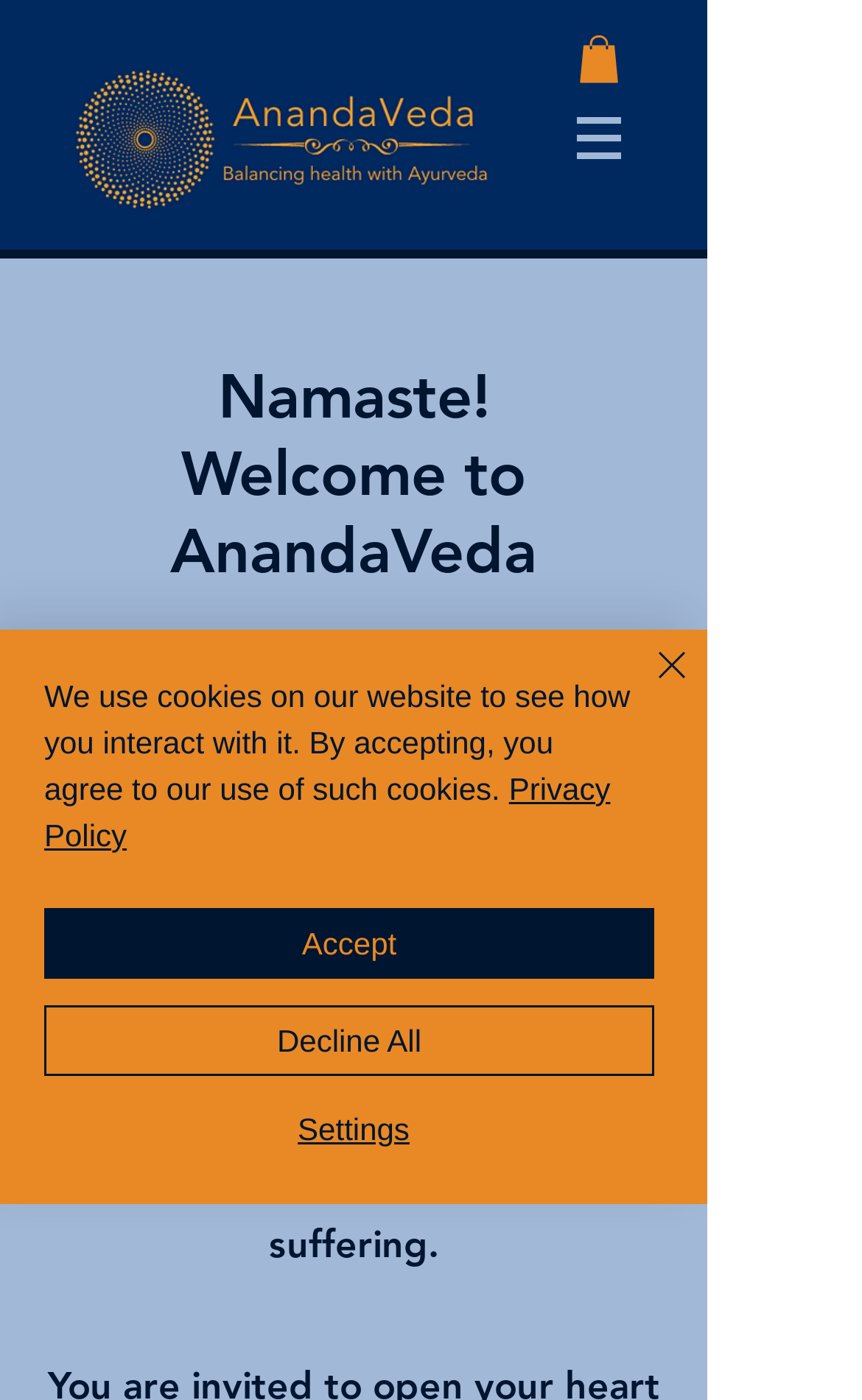Please provide a one-word or short phrase answer to the question:
What is the theme of the image in the top-left corner?

Ayurveda